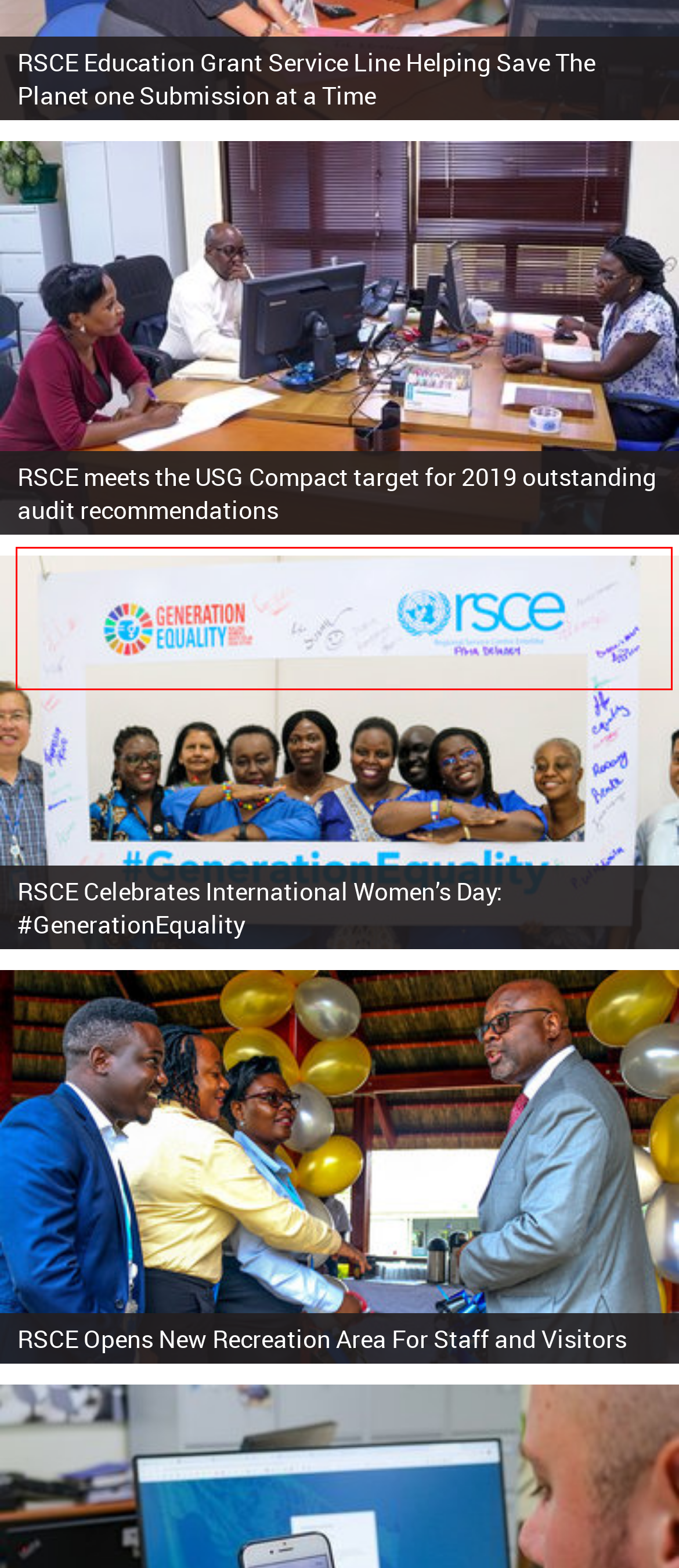Observe the screenshot of the webpage, locate the red bounding box, and extract the text content within it.

The Regional Service Centre Entebbe (RSCE) has significantly contributed to achieving the Under-Secretary General’s (USG) Compact goals for 2019 through its Compliance Unit by achieving 72% implementation rate of the audit recommendations from Office of Internal Oversight Services (OIOS).